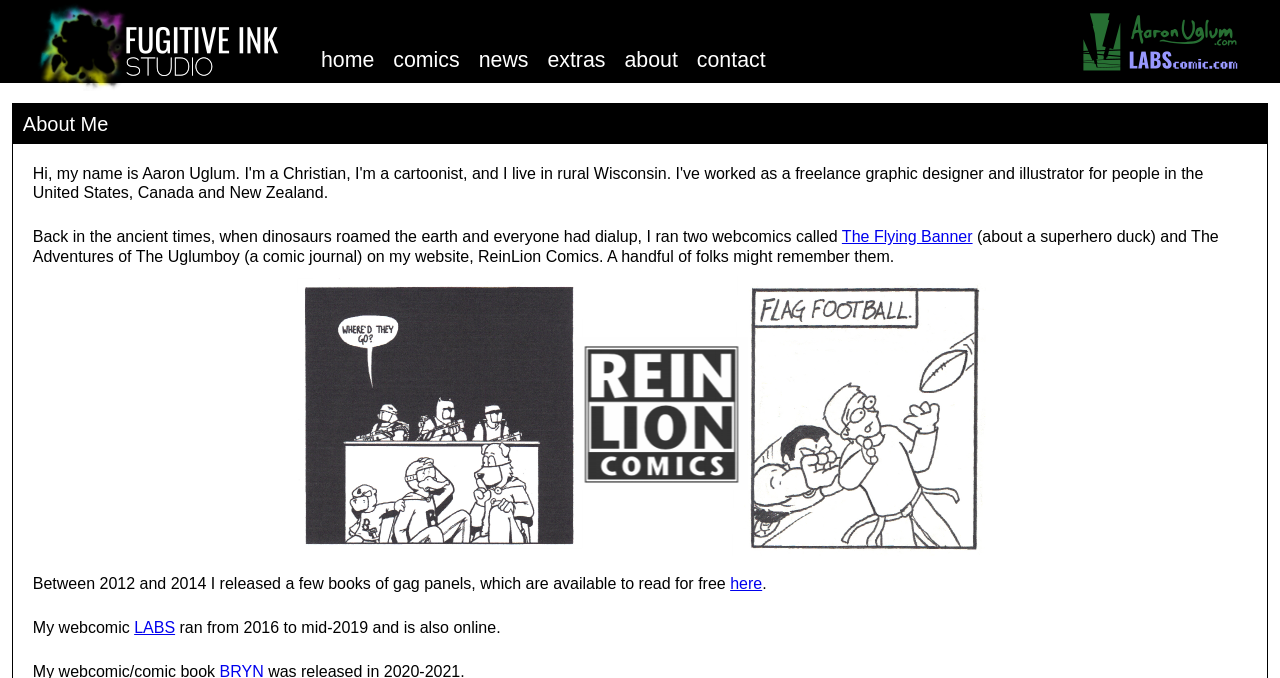Determine the bounding box coordinates of the section I need to click to execute the following instruction: "read about the author". Provide the coordinates as four float numbers between 0 and 1, i.e., [left, top, right, bottom].

[0.488, 0.071, 0.53, 0.106]